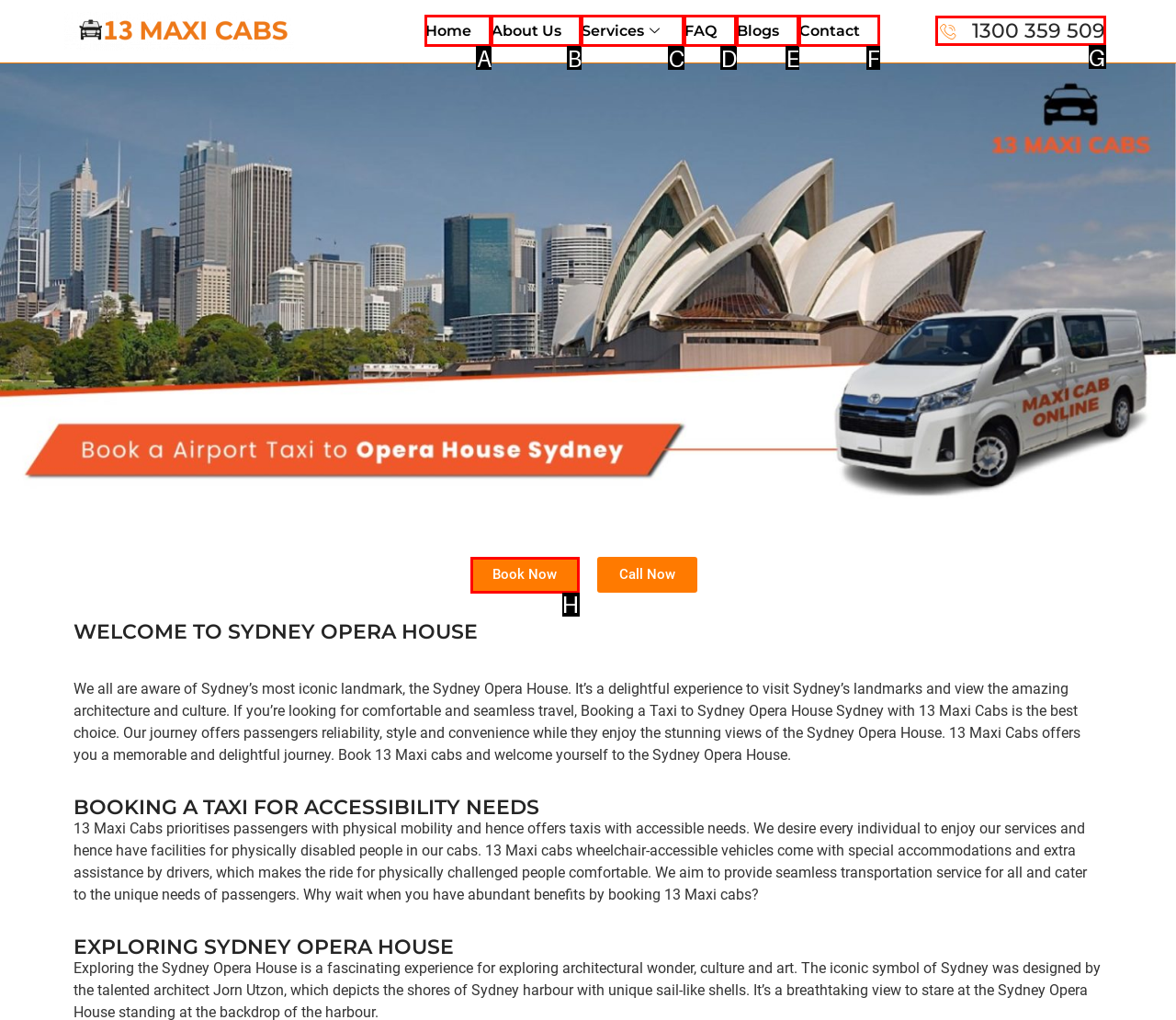Among the marked elements in the screenshot, which letter corresponds to the UI element needed for the task: Call the phone number?

G